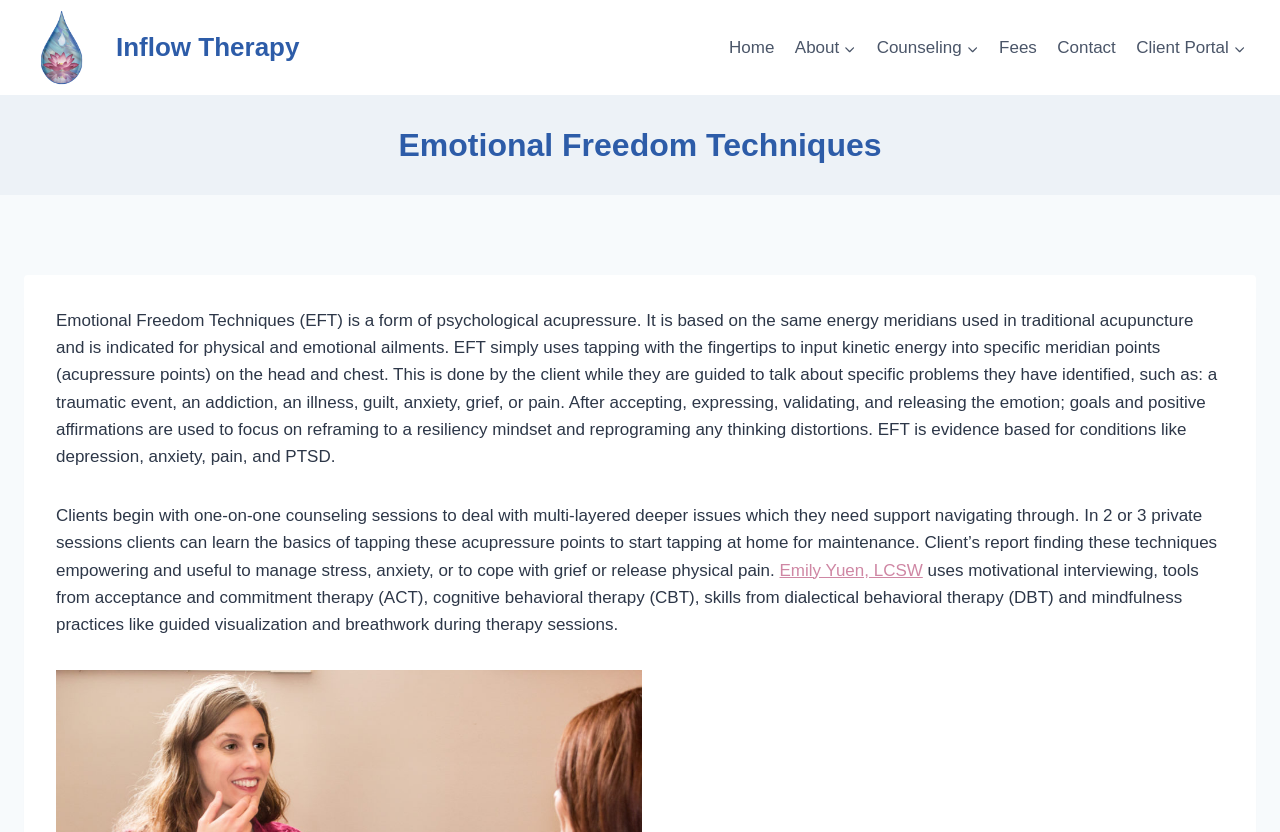Please identify the bounding box coordinates of the area that needs to be clicked to fulfill the following instruction: "Learn more about Counseling services."

[0.677, 0.029, 0.773, 0.086]